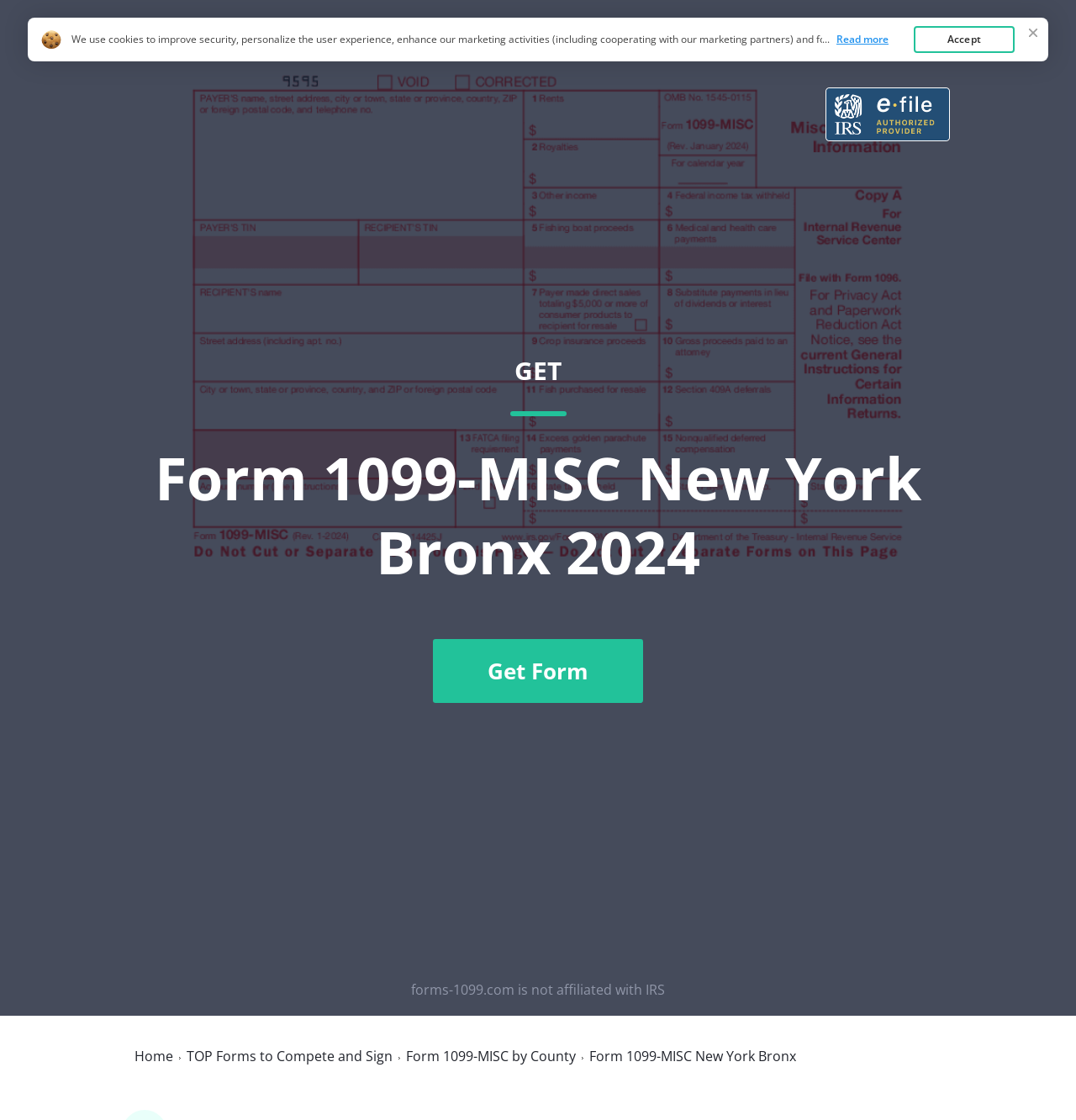Please identify the bounding box coordinates of the element that needs to be clicked to execute the following command: "Click on the 'Top Forms' link". Provide the bounding box using four float numbers between 0 and 1, formatted as [left, top, right, bottom].

[0.819, 0.039, 0.883, 0.055]